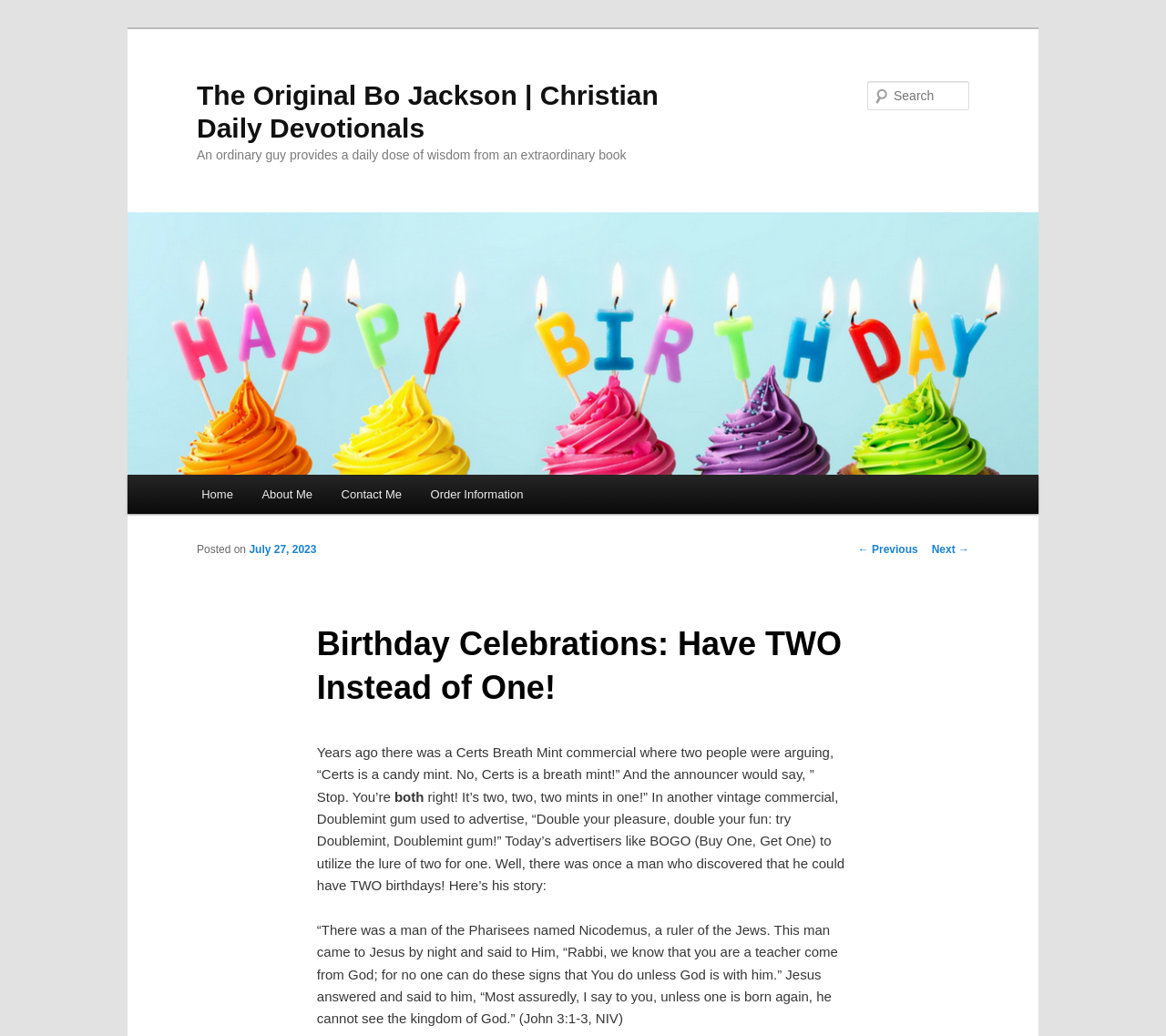Identify the bounding box of the UI component described as: "About Me".

[0.212, 0.458, 0.28, 0.496]